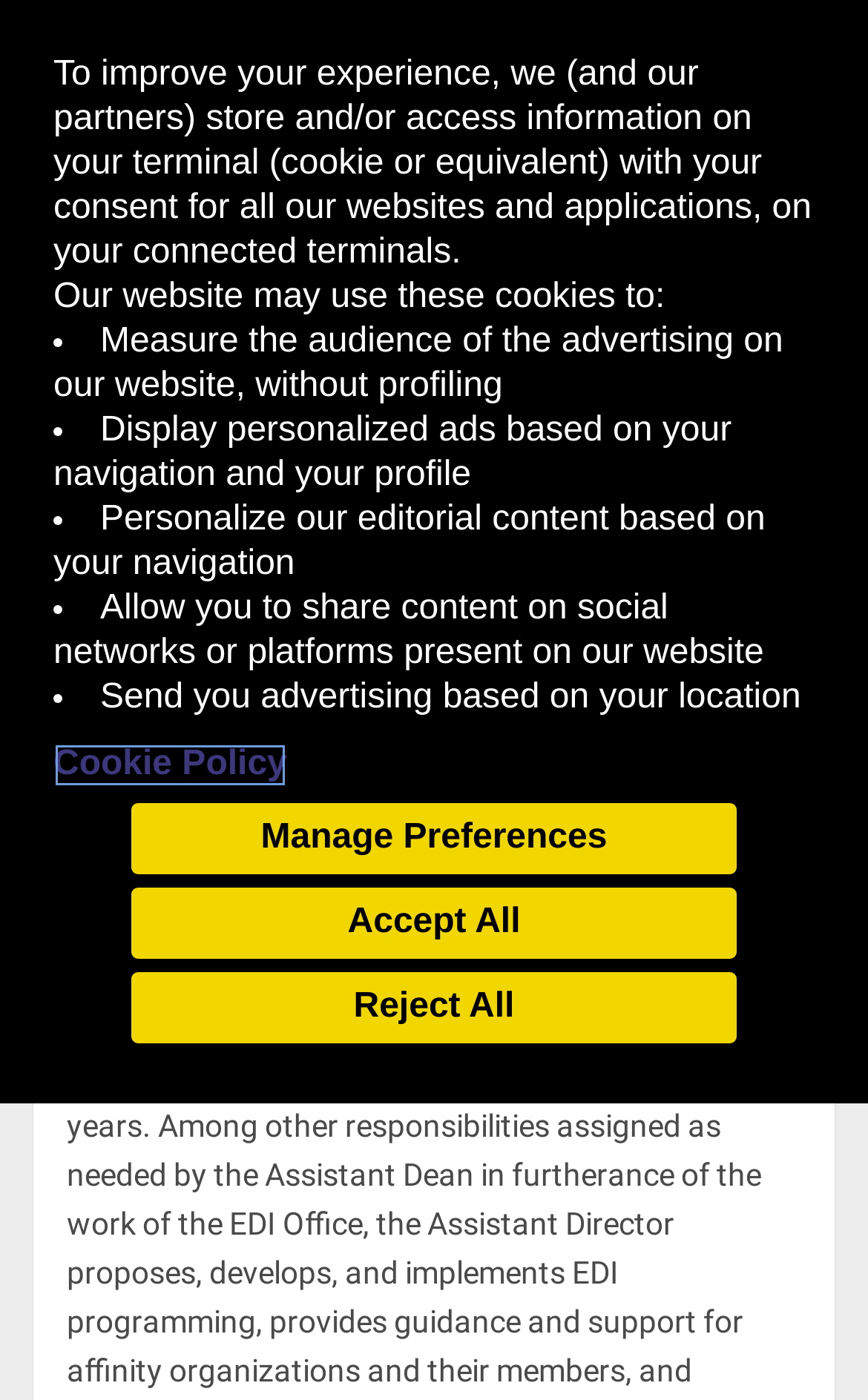What is the job title?
Use the image to give a comprehensive and detailed response to the question.

I found the job title by looking at the heading element with the text 'Assistant Director for EDI Initiatives' which is located at the top of the webpage.